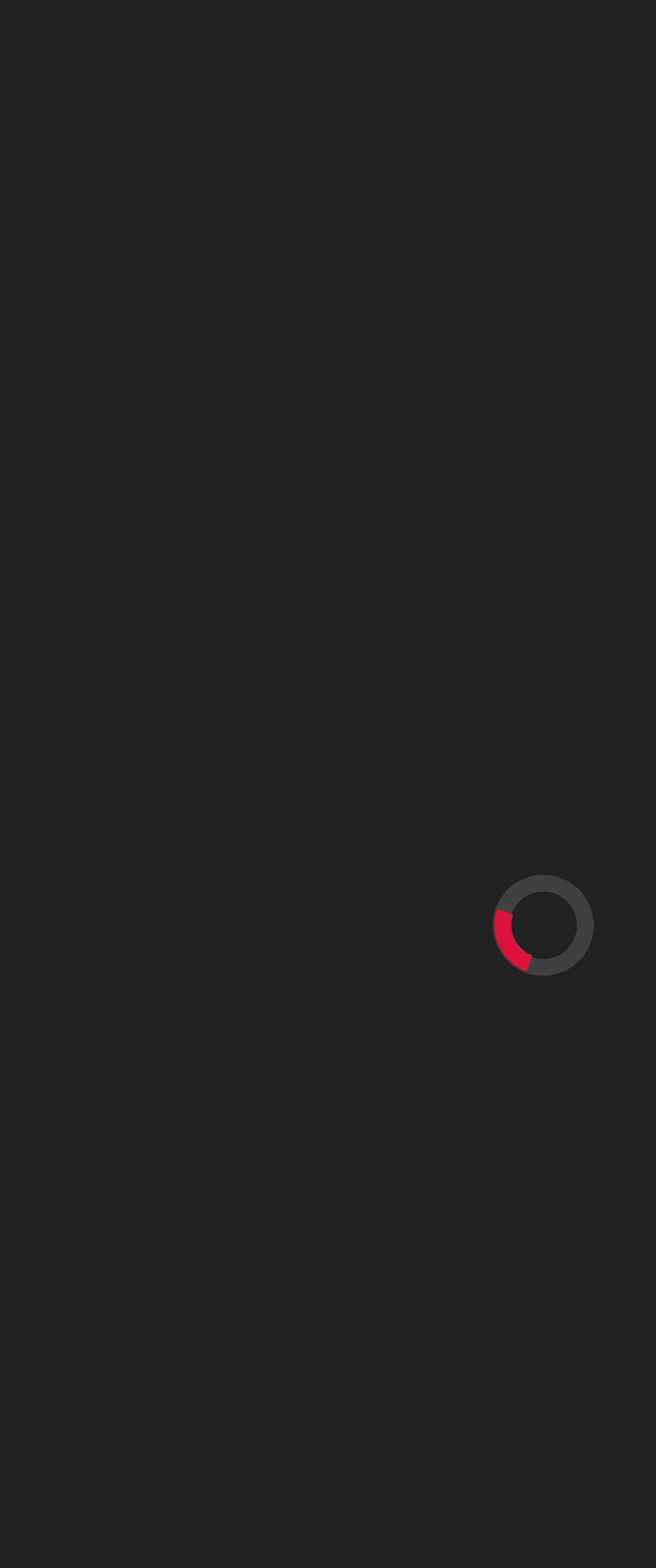Please specify the bounding box coordinates in the format (top-left x, top-left y, bottom-right x, bottom-right y), with all values as floating point numbers between 0 and 1. Identify the bounding box of the UI element described by: Sports

[0.303, 0.464, 0.423, 0.481]